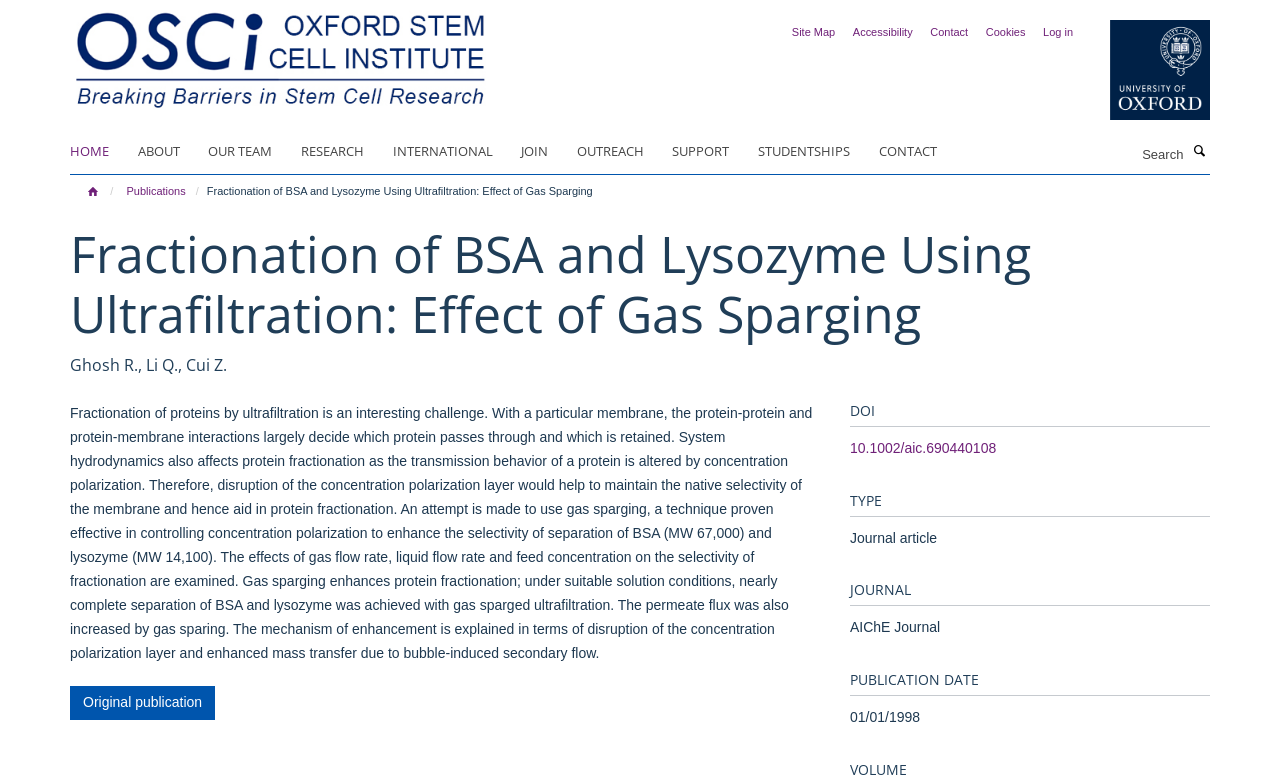Could you indicate the bounding box coordinates of the region to click in order to complete this instruction: "View the original publication".

[0.055, 0.885, 0.168, 0.929]